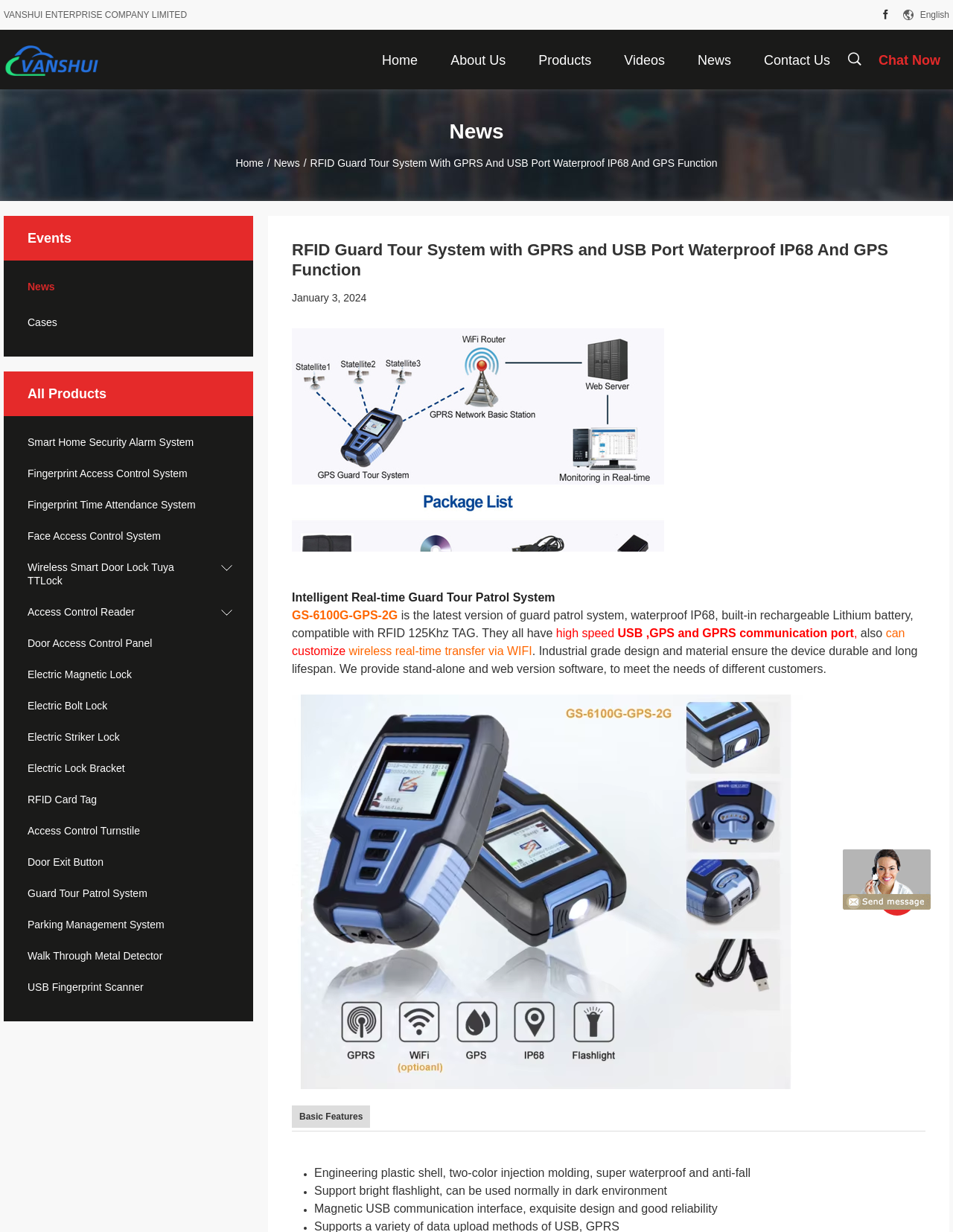What is the communication port of the product?
Look at the image and answer the question with a single word or phrase.

USB, GPS and GPRS